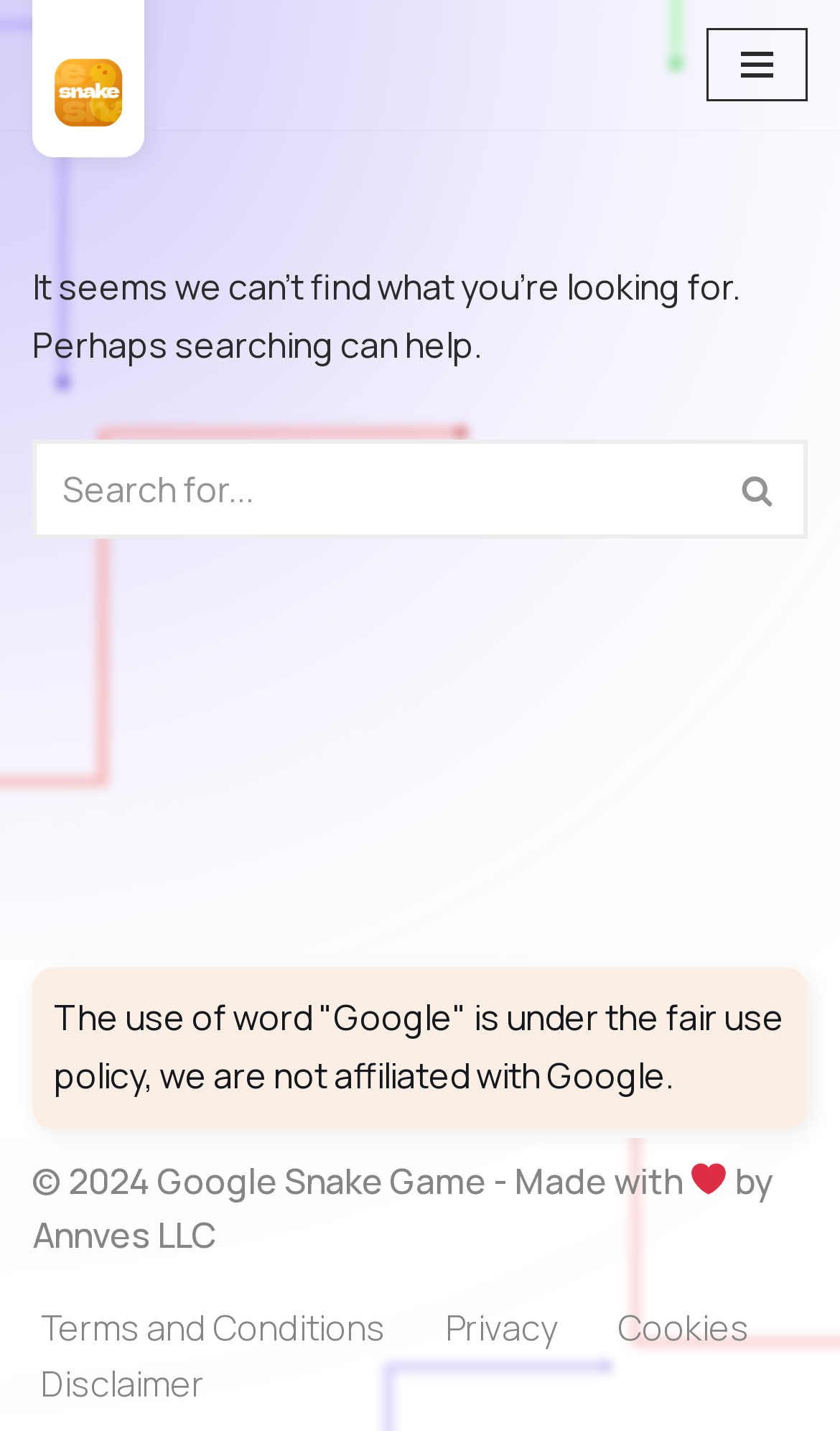Please find and report the bounding box coordinates of the element to click in order to perform the following action: "Search for something". The coordinates should be expressed as four float numbers between 0 and 1, in the format [left, top, right, bottom].

[0.038, 0.308, 0.846, 0.377]